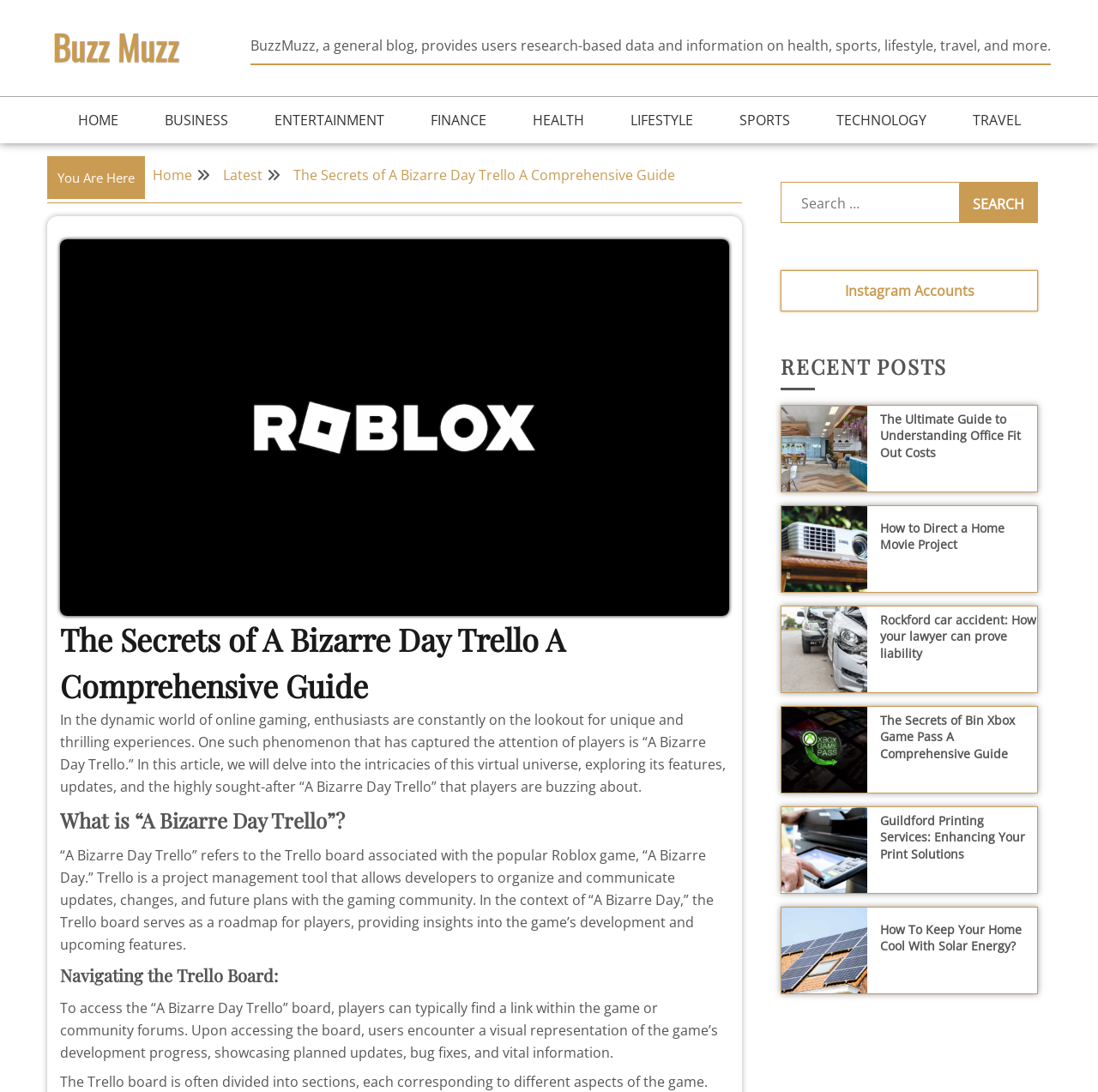Determine the bounding box coordinates of the target area to click to execute the following instruction: "Search for something."

[0.711, 0.167, 0.945, 0.204]